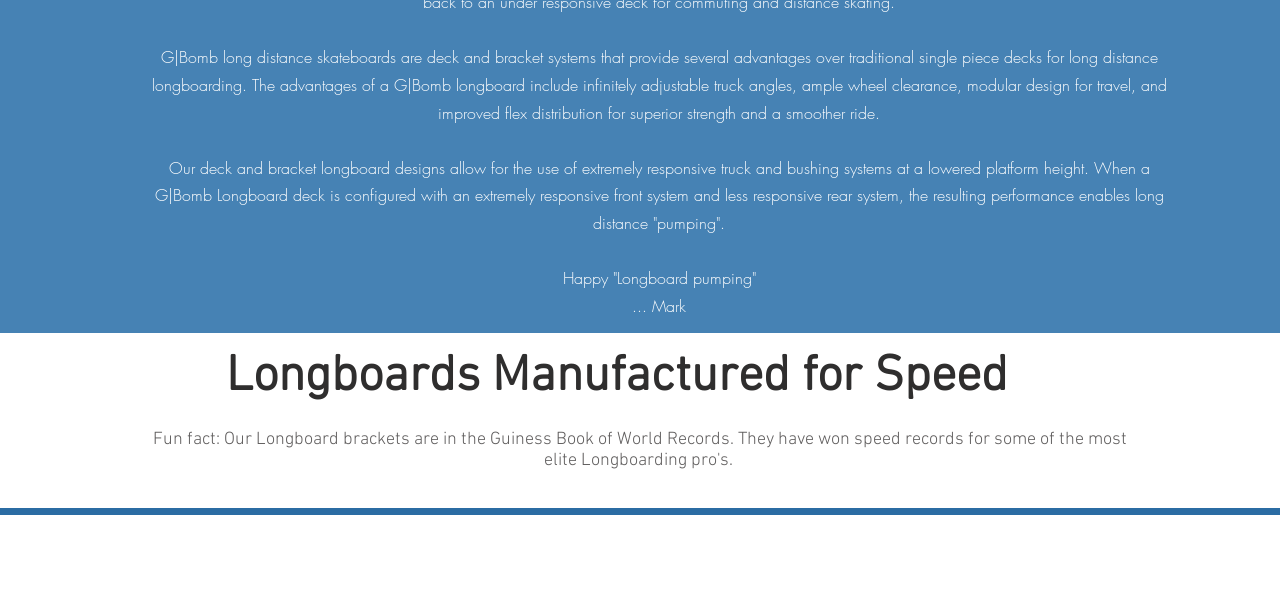How many links are in the navigation menu?
Please look at the screenshot and answer using one word or phrase.

7